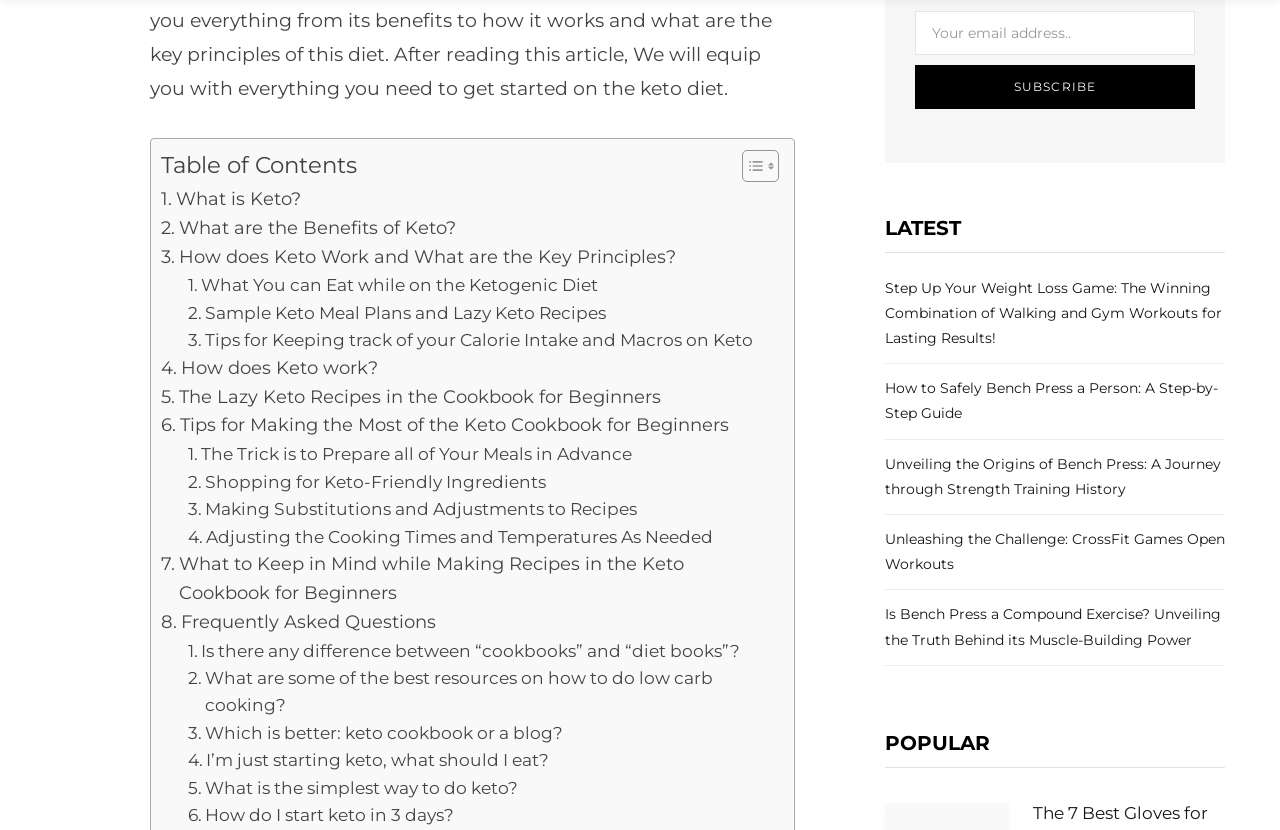Identify the bounding box coordinates for the element that needs to be clicked to fulfill this instruction: "Toggle Table of Content". Provide the coordinates in the format of four float numbers between 0 and 1: [left, top, right, bottom].

[0.568, 0.179, 0.605, 0.22]